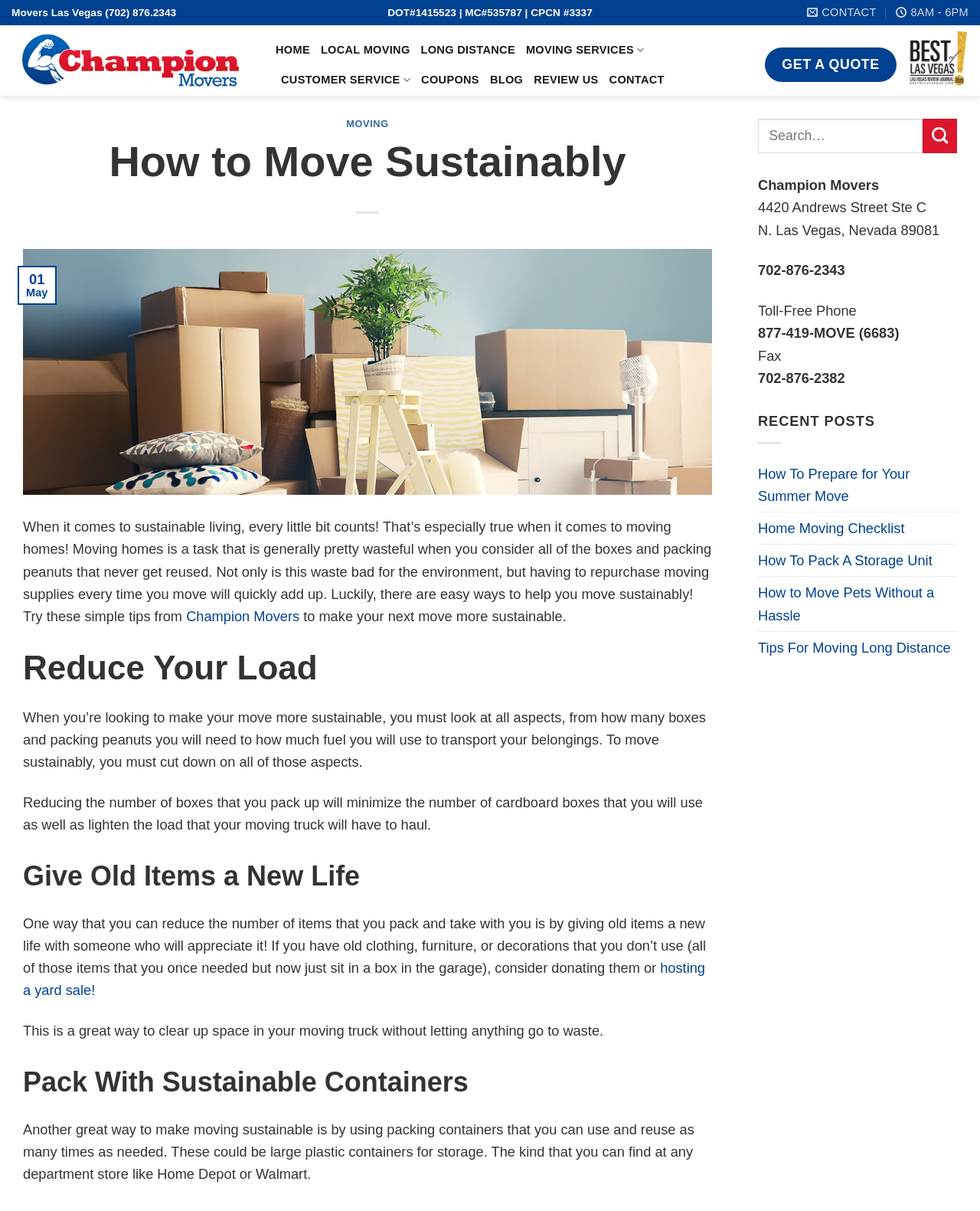Explain the features and main sections of the webpage comprehensively.

This webpage is about Champion Movers, a moving company based in Las Vegas. At the top of the page, there is a header section with the company's name, phone number, and license information. To the right of the header, there is a contact link and a button to get a quote. Below the header, there is a navigation menu with links to different sections of the website, including Home, Local Moving, Long Distance, Moving Services, Customer Service, Coupons, Blog, and Review Us.

The main content of the page is an article titled "How to Move Sustainably" with a subtitle "Try these simple tips from Champion Movers that will make your next move more sustainable." The article is divided into four sections: Reduce Your Load, Give Old Items a New Life, Pack With Sustainable Containers, and a brief introduction to sustainable moving. Each section has a heading and a few paragraphs of text.

To the right of the article, there is a sidebar with a search box, a list of recent posts, and the company's address and contact information. At the bottom of the page, there is a footer section with a copyright notice and a link to the company's review page.

There are several images on the page, including a logo for Champion Movers, an image related to sustainable moving, and a badge indicating that the company was voted the best of Las Vegas in 2020.